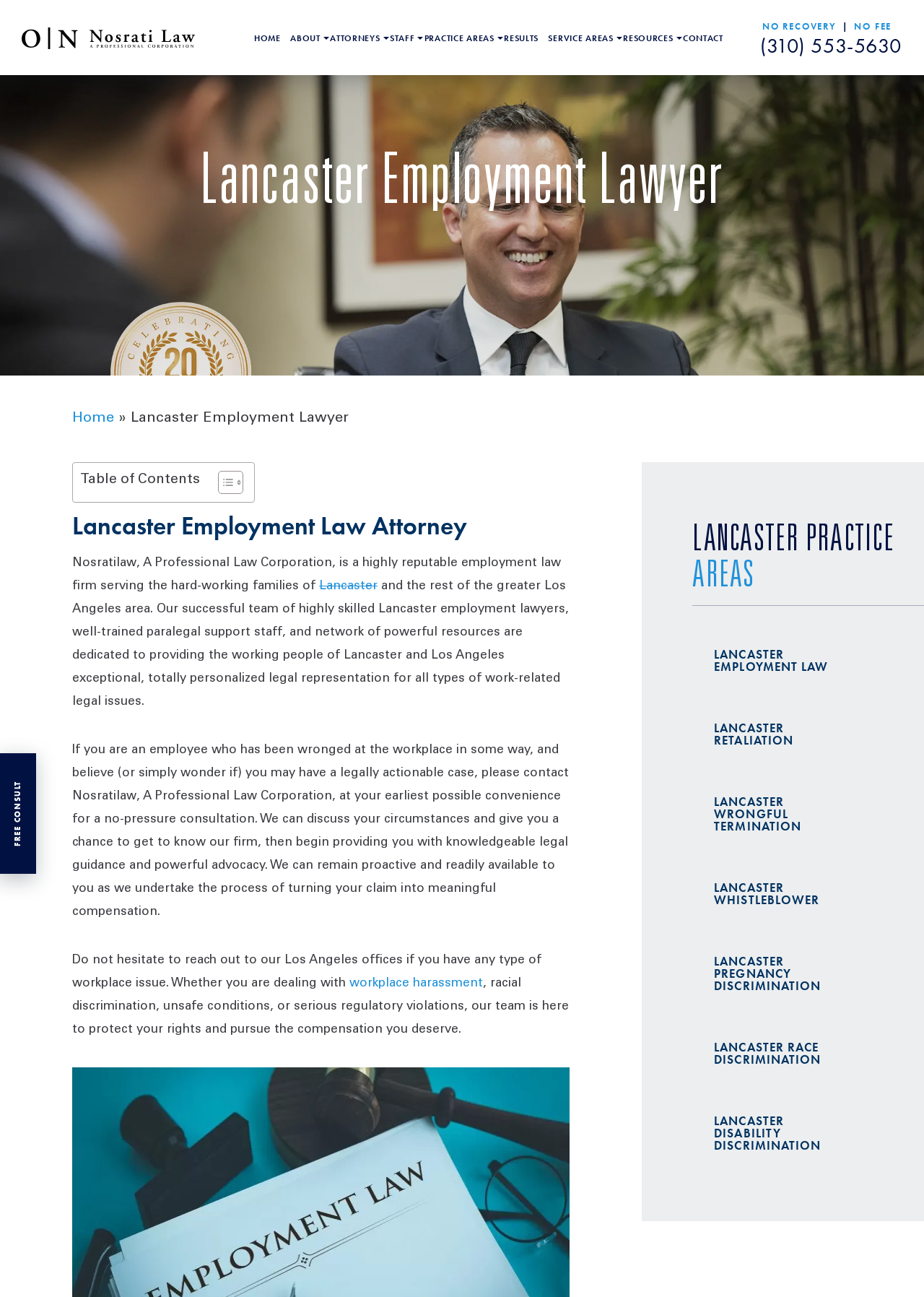Provide the bounding box coordinates of the HTML element this sentence describes: "23".

None